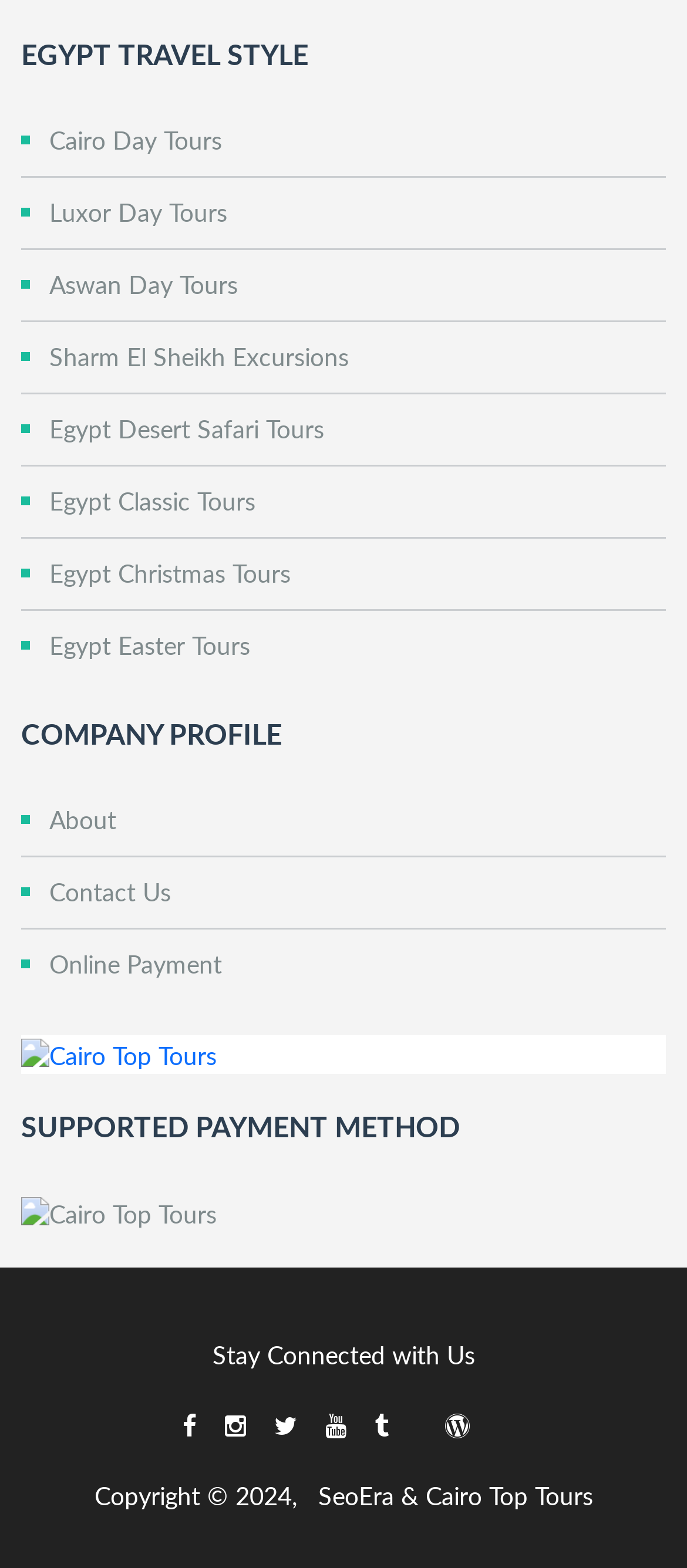Please find the bounding box coordinates (top-left x, top-left y, bottom-right x, bottom-right y) in the screenshot for the UI element described as follows: Contact Us

[0.031, 0.547, 0.969, 0.593]